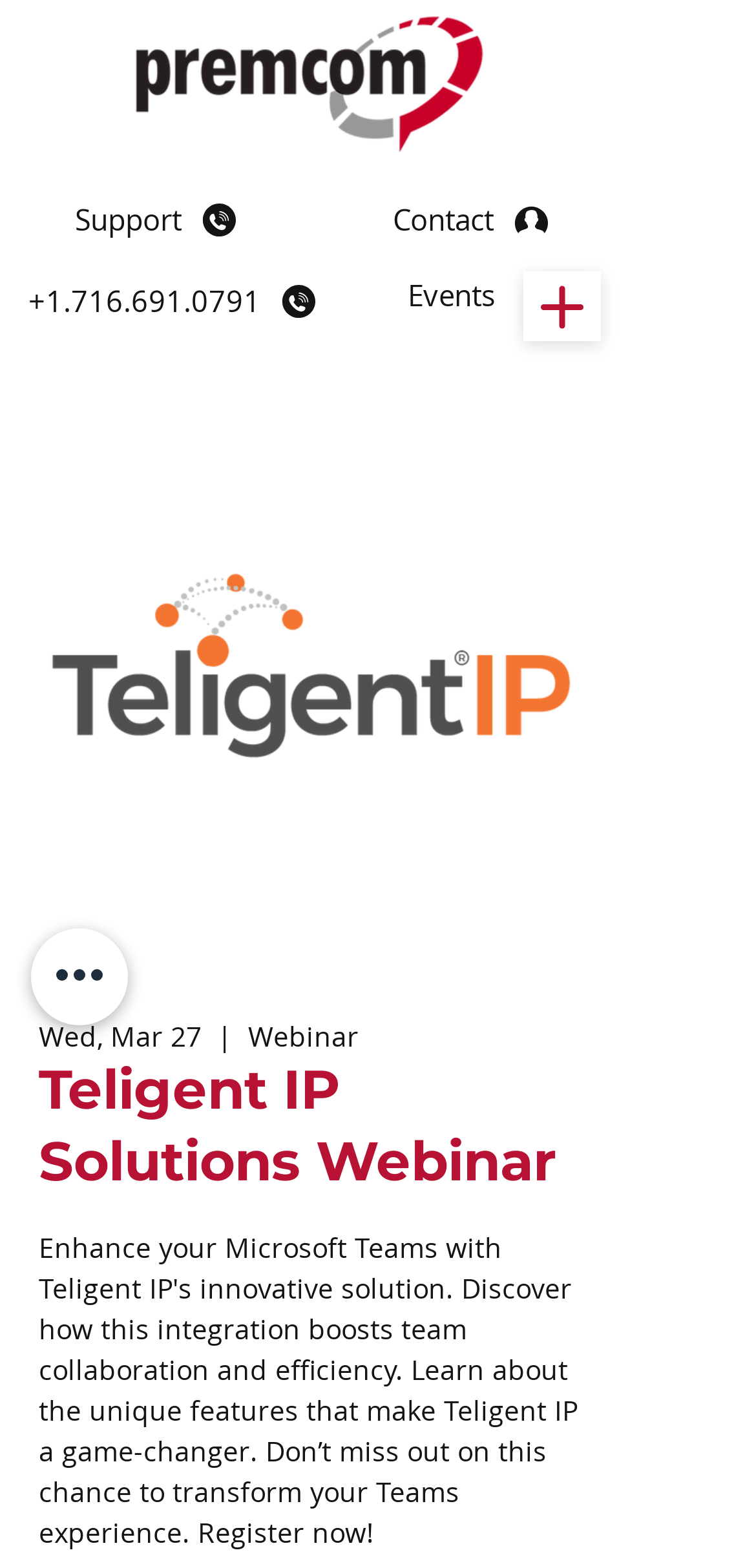Provide the bounding box coordinates for the UI element that is described by this text: "Events". The coordinates should be in the form of four float numbers between 0 and 1: [left, top, right, bottom].

[0.441, 0.176, 0.749, 0.21]